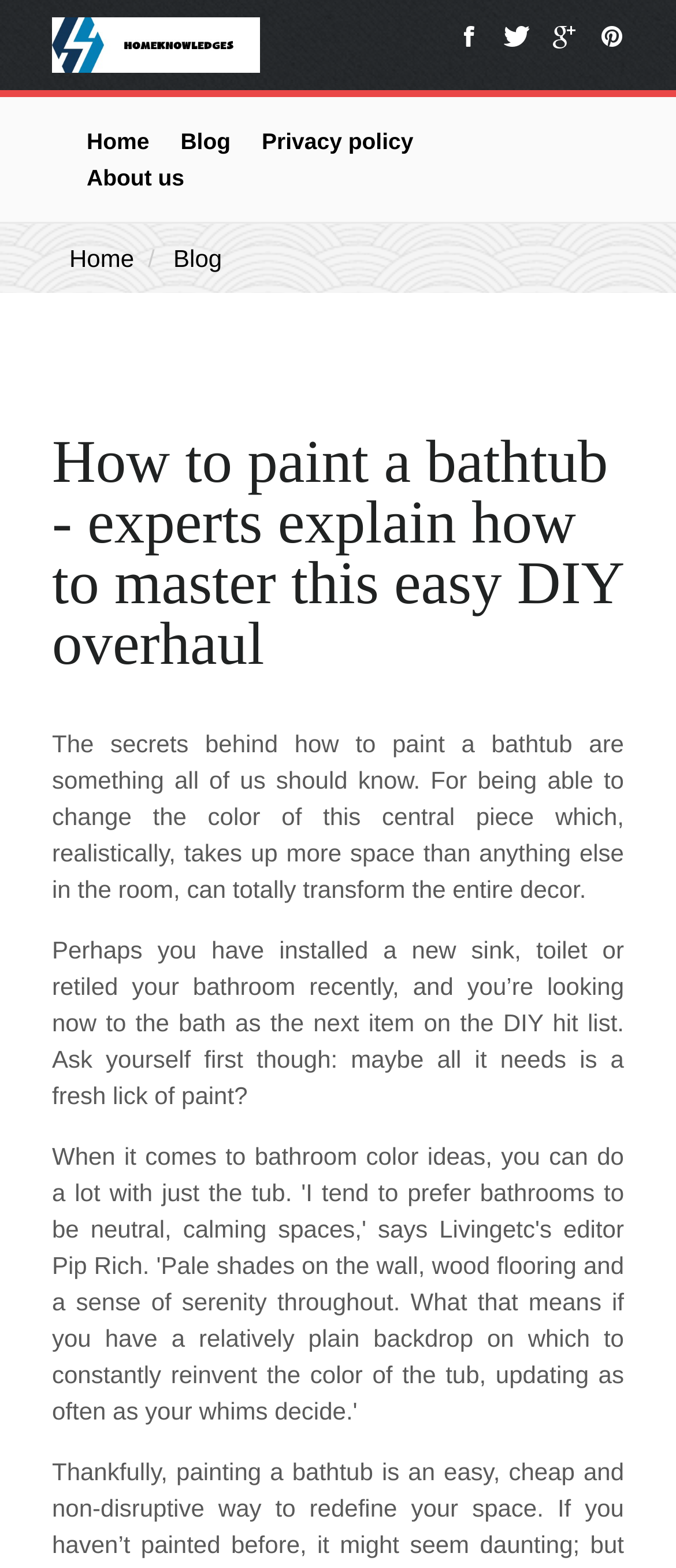Locate the bounding box coordinates of the element you need to click to accomplish the task described by this instruction: "go to home page".

[0.108, 0.073, 0.241, 0.107]